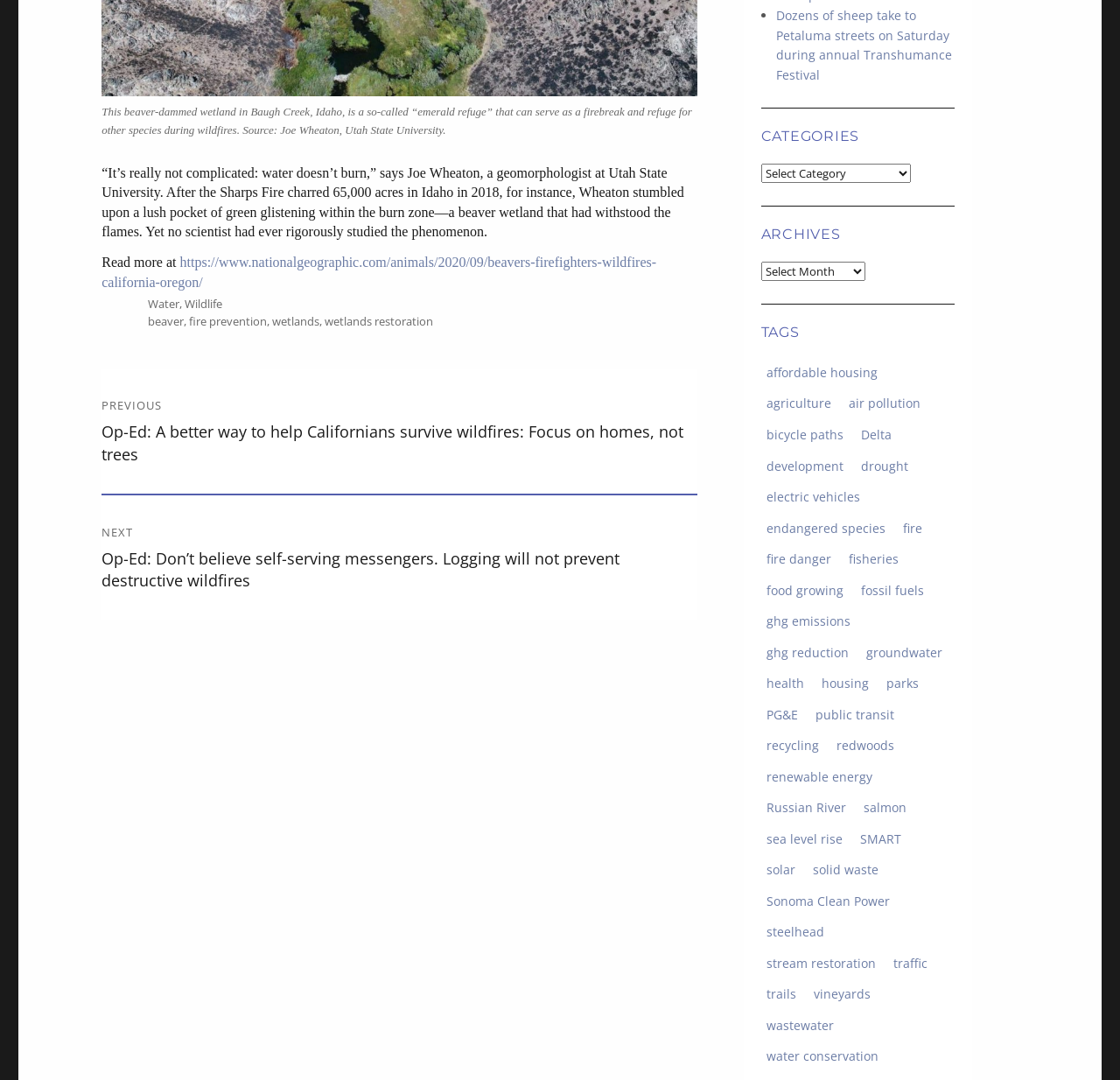Locate the bounding box coordinates for the element described below: "vineyards". The coordinates must be four float values between 0 and 1, formatted as [left, top, right, bottom].

[0.722, 0.909, 0.782, 0.932]